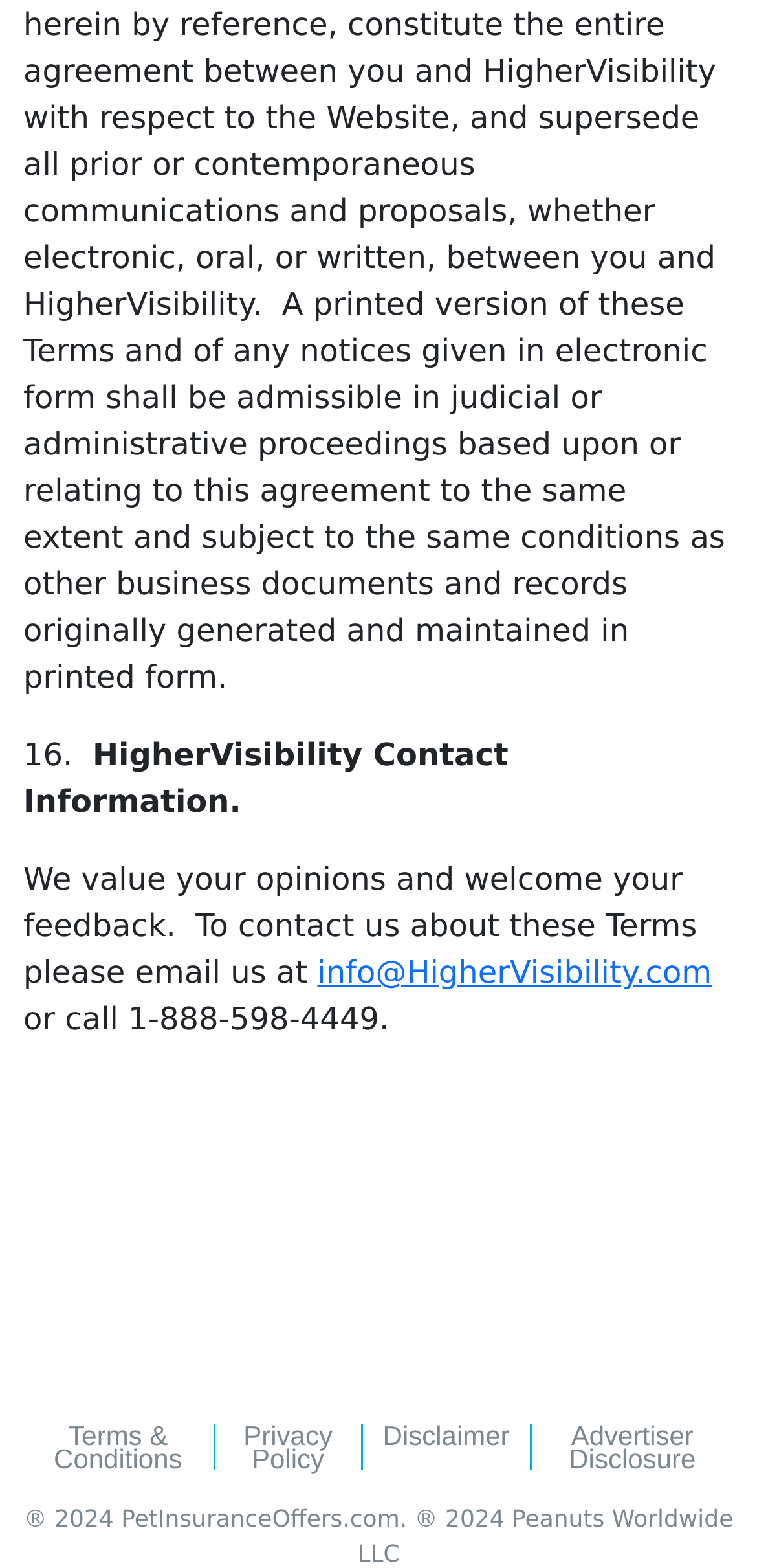Given the element description Accept All, identify the bounding box coordinates for the UI element on the webpage screenshot. The format should be (top-left x, top-left y, bottom-right x, bottom-right y), with values between 0 and 1.

None